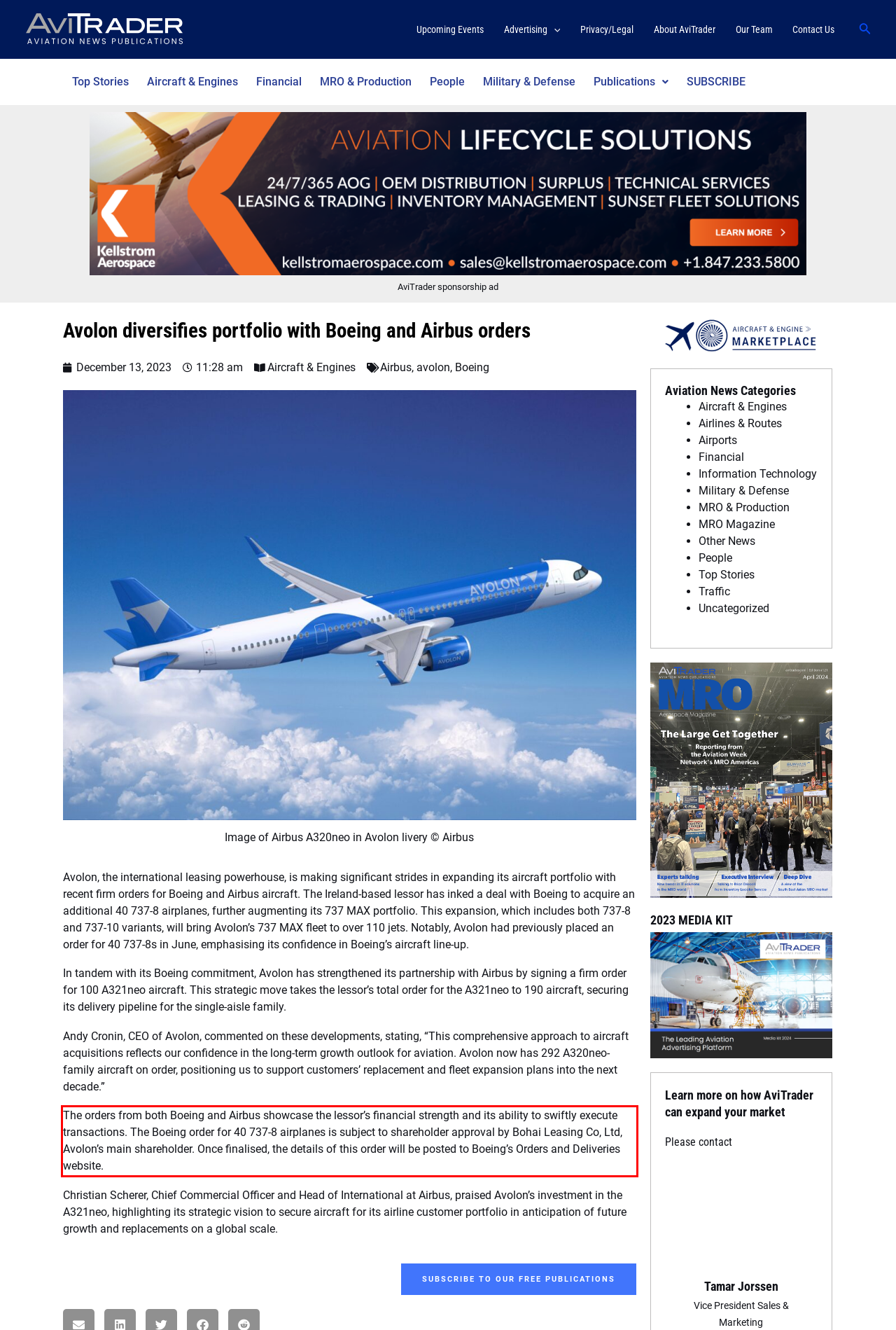You have a webpage screenshot with a red rectangle surrounding a UI element. Extract the text content from within this red bounding box.

The orders from both Boeing and Airbus showcase the lessor’s financial strength and its ability to swiftly execute transactions. The Boeing order for 40 737-8 airplanes is subject to shareholder approval by Bohai Leasing Co, Ltd, Avolon’s main shareholder. Once finalised, the details of this order will be posted to Boeing’s Orders and Deliveries website.